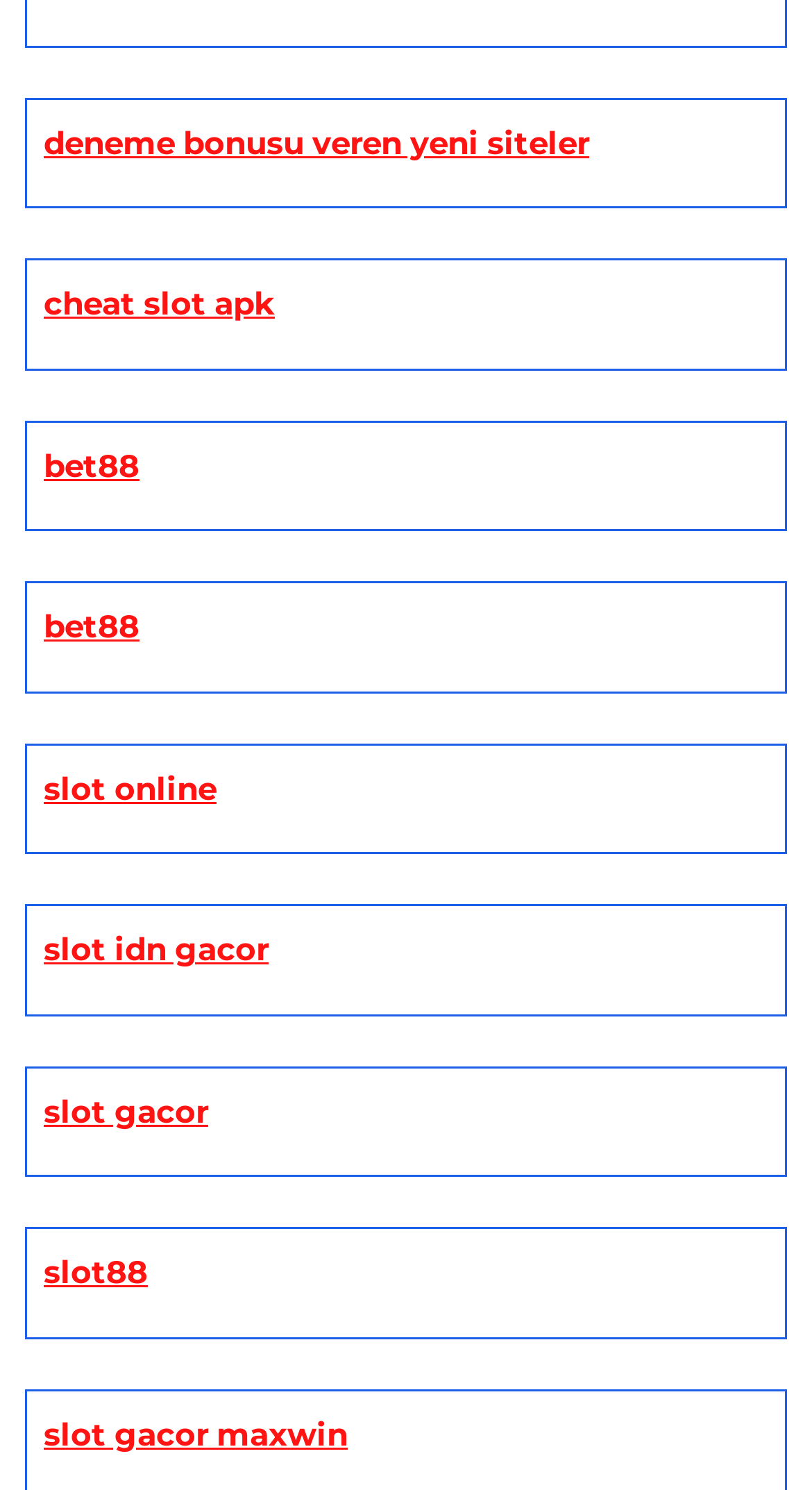How many links are listed on the webpage?
Using the visual information, respond with a single word or phrase.

9